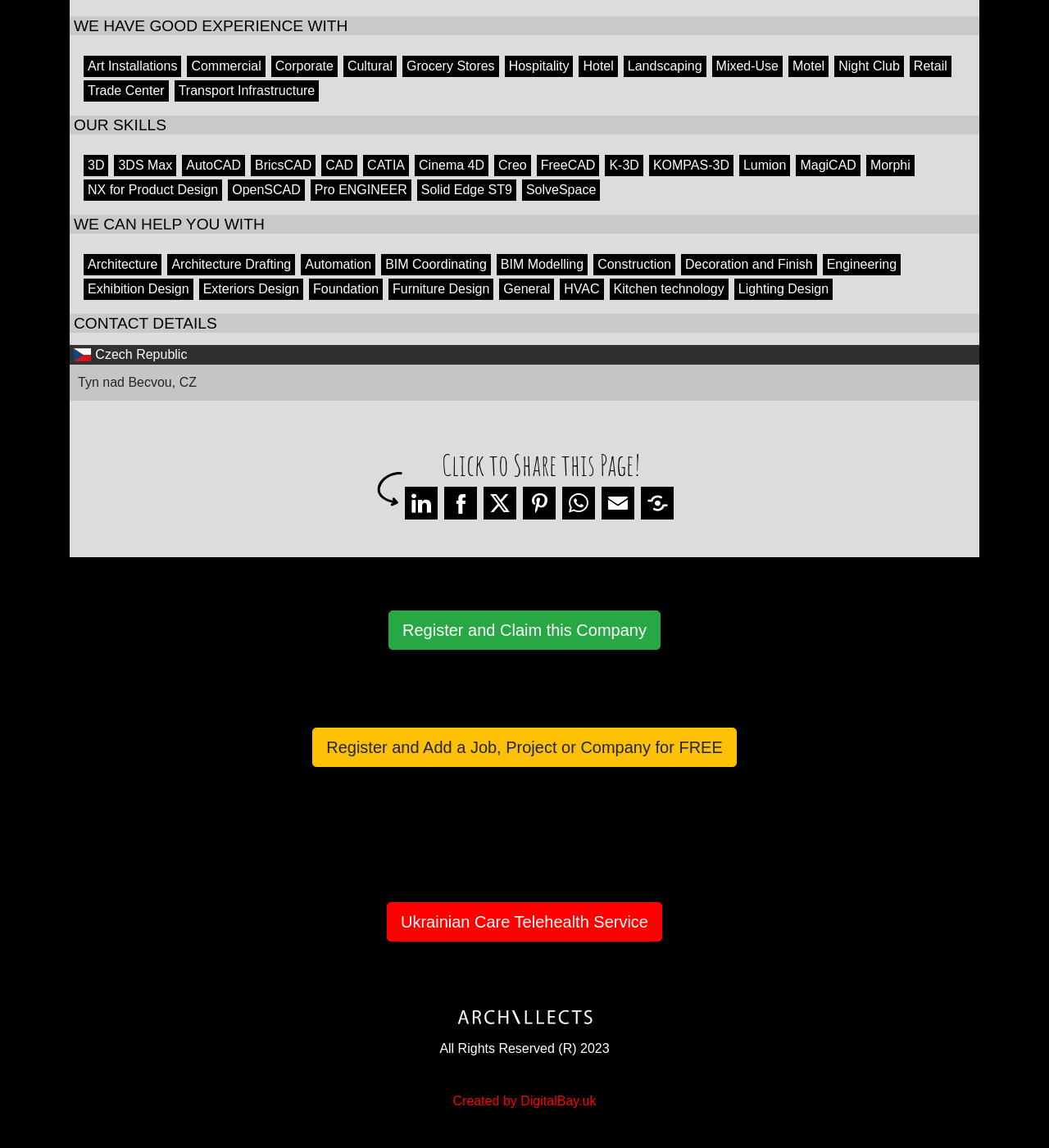Please identify the bounding box coordinates of the element I should click to complete this instruction: 'Created by DigitalBay.uk'. The coordinates should be given as four float numbers between 0 and 1, like this: [left, top, right, bottom].

[0.42, 0.94, 0.58, 0.978]